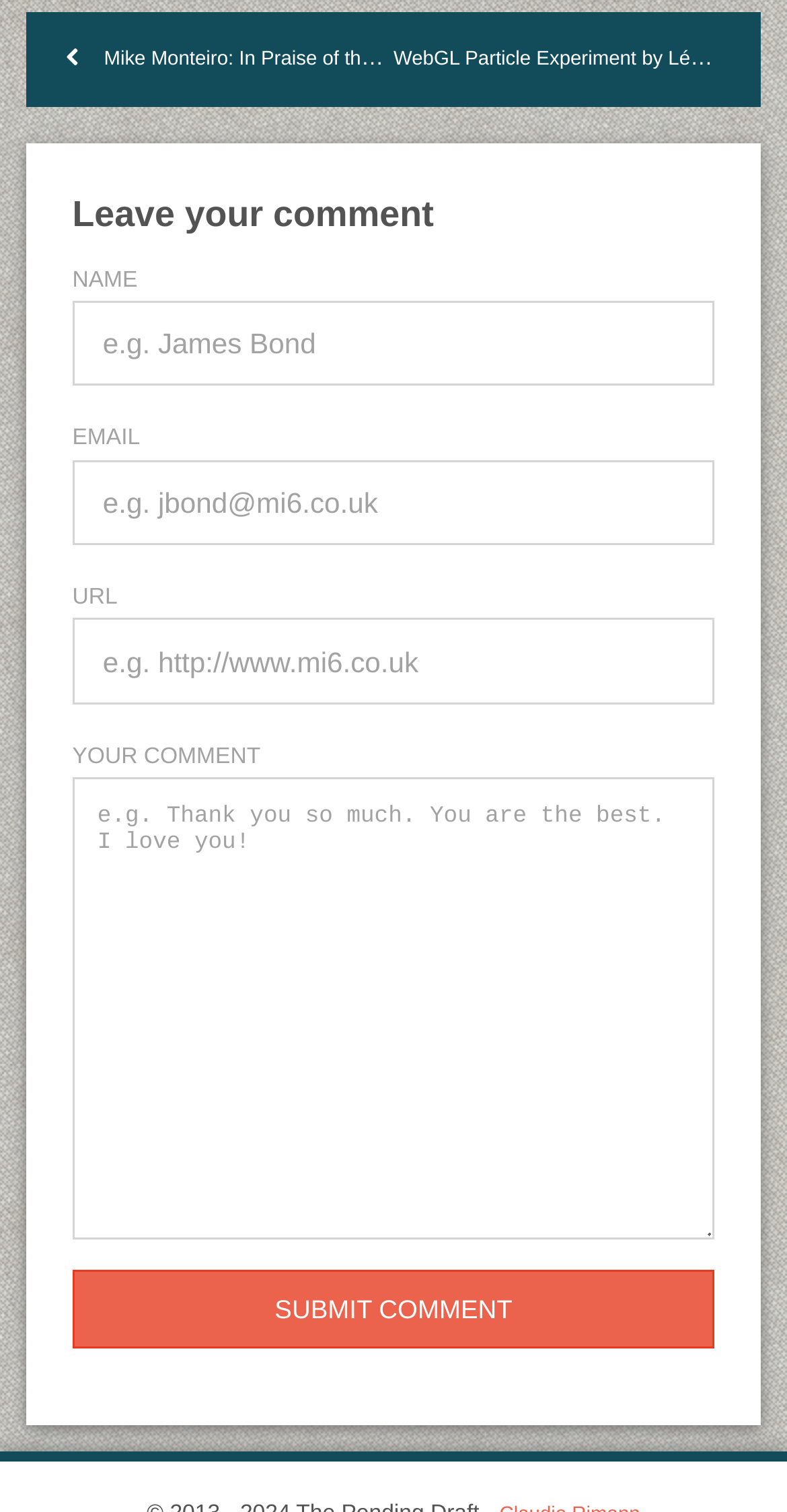Using the provided element description "name="submit" value="Submit Comment"", determine the bounding box coordinates of the UI element.

[0.092, 0.84, 0.908, 0.891]